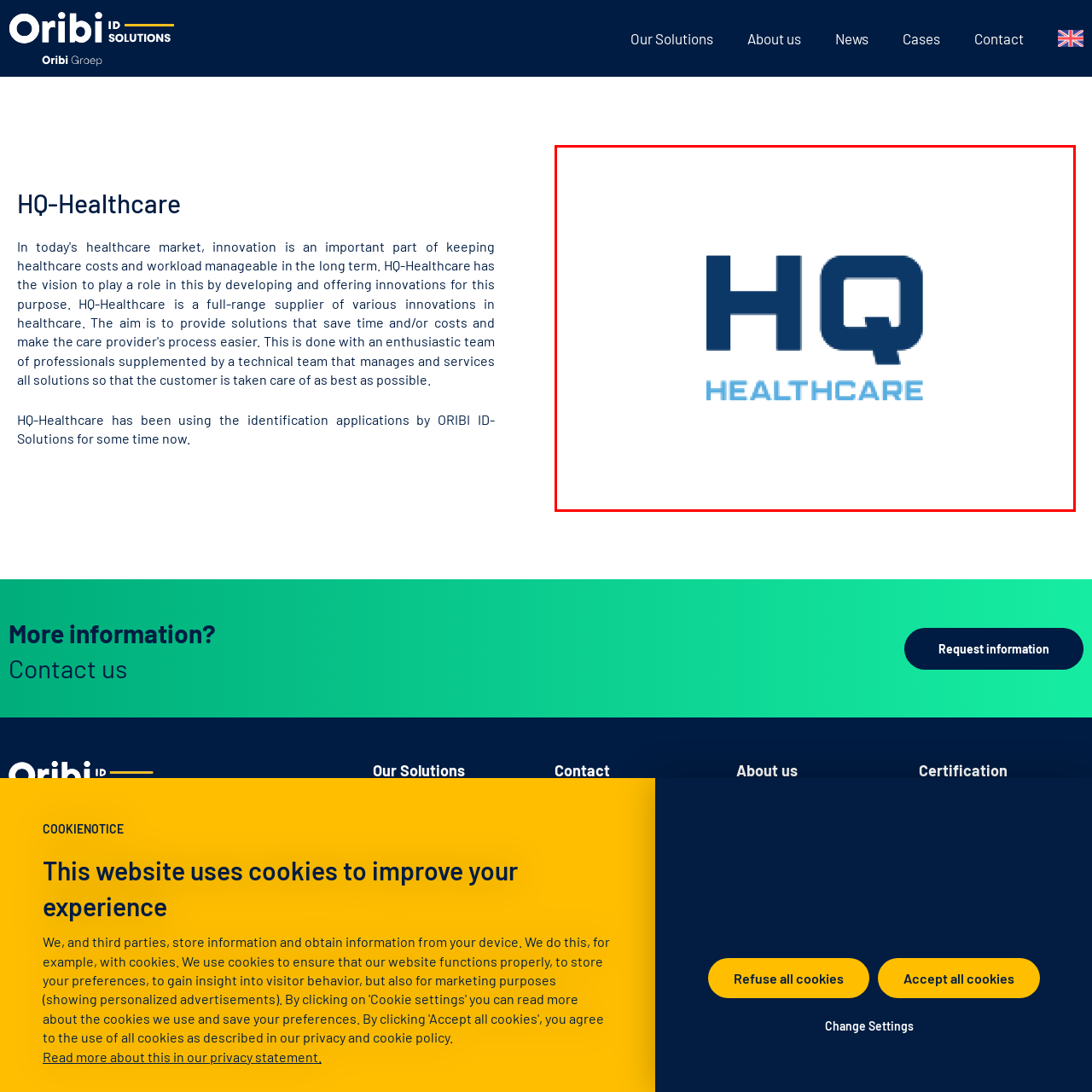Describe extensively the image content marked by the red bounding box.

The image features the logo of HQ Healthcare, prominently displaying the letters "HQ" in a bold, dark blue font, which conveys strength and reliability. Below the initials, the word “HEALTHCARE” is presented in a lighter blue, modern typeface, suggesting a focus on innovation and care. This logo encapsulates the essence of HQ Healthcare’s commitment to providing advanced healthcare solutions and services, reflecting professionalism and trust in the healthcare sector.